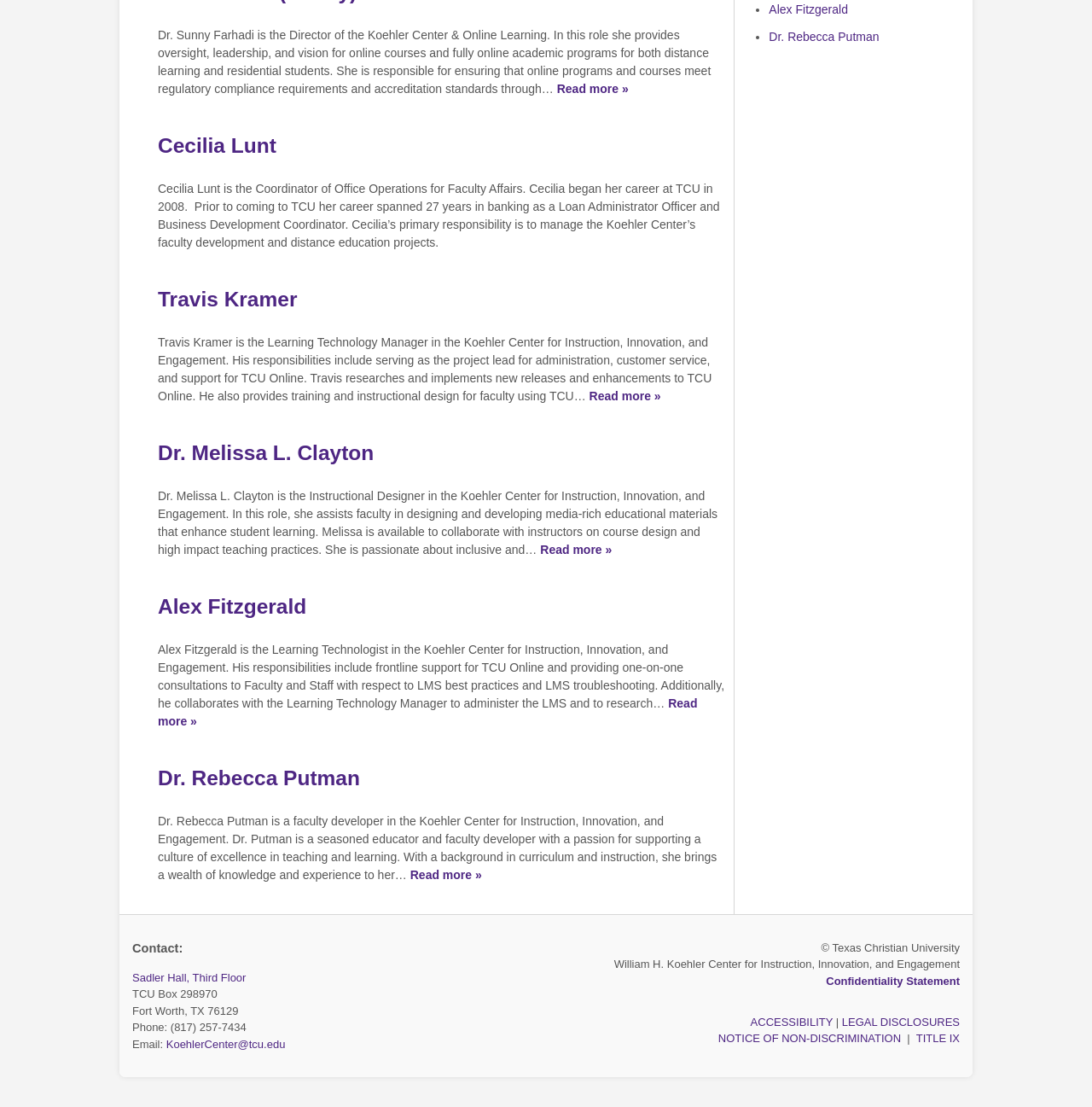Determine the bounding box coordinates for the HTML element described here: "Sadler Hall, Third Floor".

[0.121, 0.877, 0.225, 0.889]